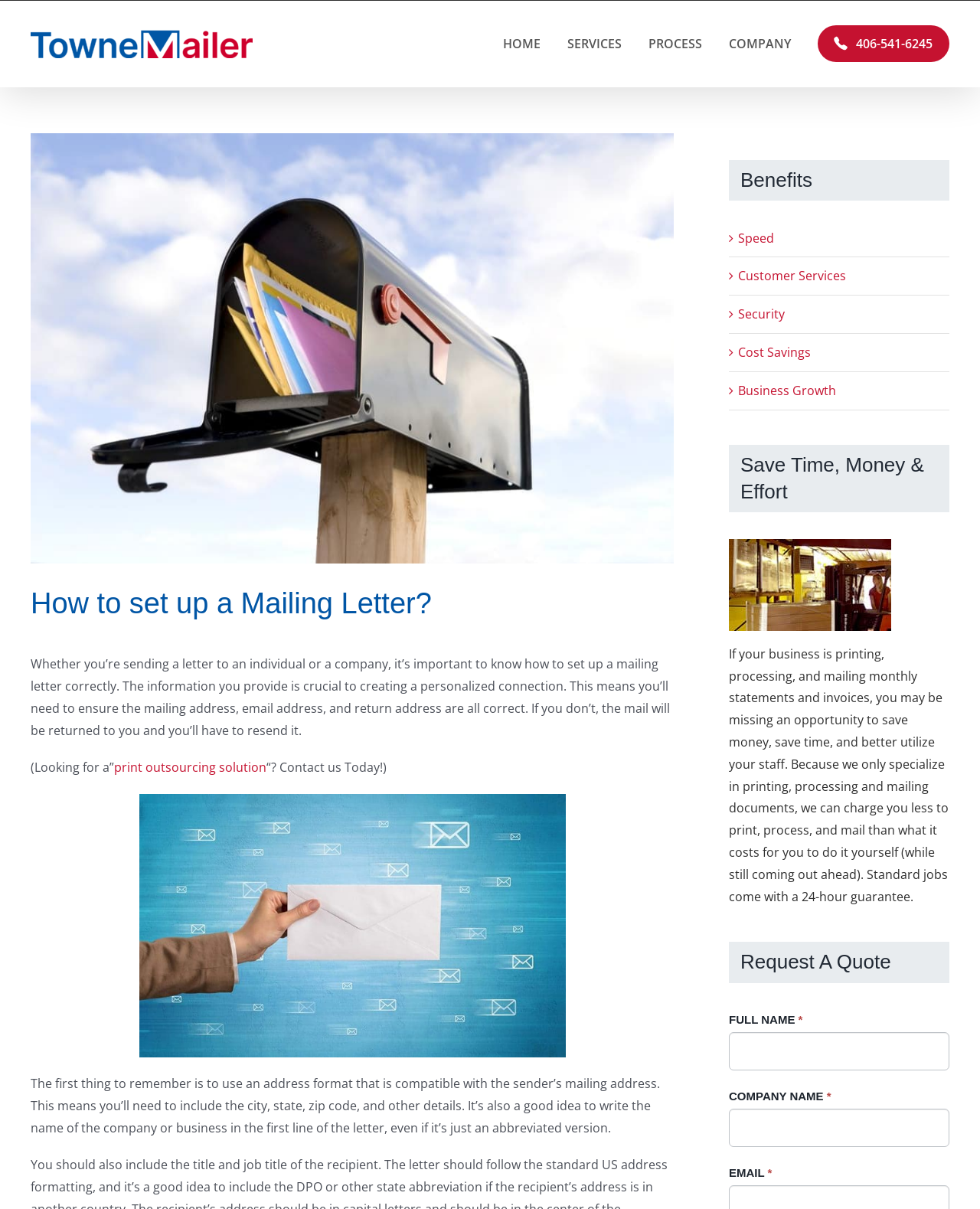Please find the bounding box coordinates of the element's region to be clicked to carry out this instruction: "Click the 'HOME' link".

[0.513, 0.001, 0.552, 0.072]